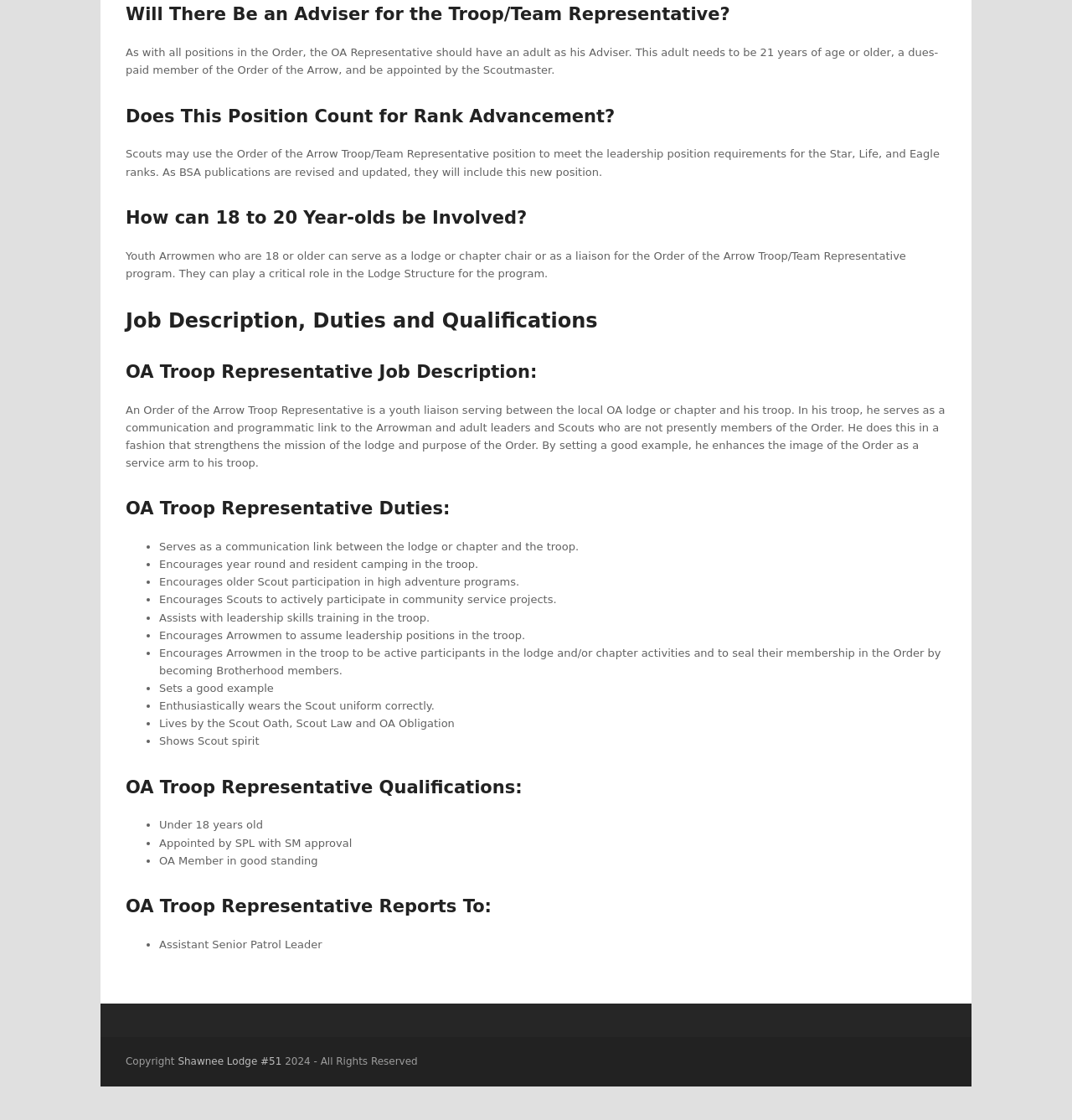Who does the OA Troop Representative report to?
Using the image as a reference, answer the question with a short word or phrase.

Assistant Senior Patrol Leader